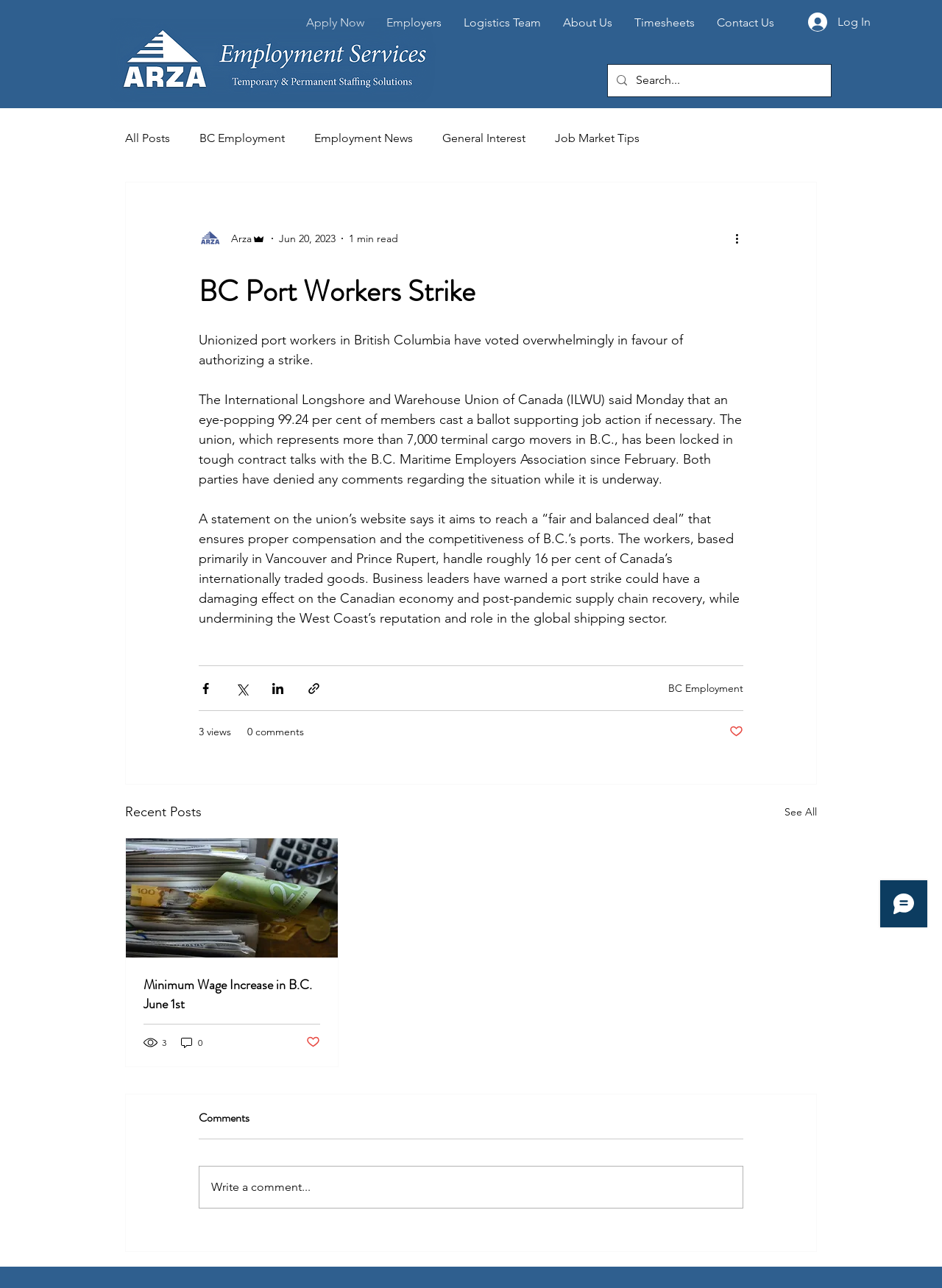Please find the bounding box coordinates of the element that must be clicked to perform the given instruction: "Search for something". The coordinates should be four float numbers from 0 to 1, i.e., [left, top, right, bottom].

[0.645, 0.05, 0.882, 0.075]